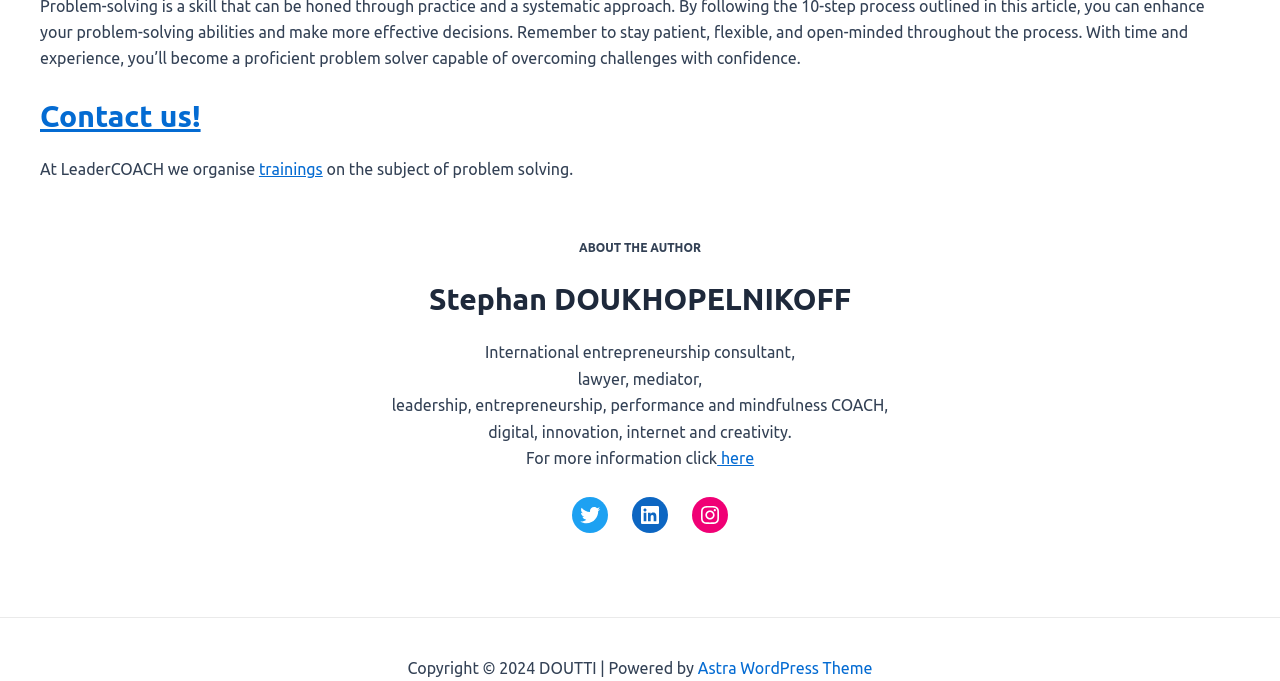Specify the bounding box coordinates of the element's region that should be clicked to achieve the following instruction: "Learn more about the author". The bounding box coordinates consist of four float numbers between 0 and 1, in the format [left, top, right, bottom].

[0.041, 0.412, 0.959, 0.469]